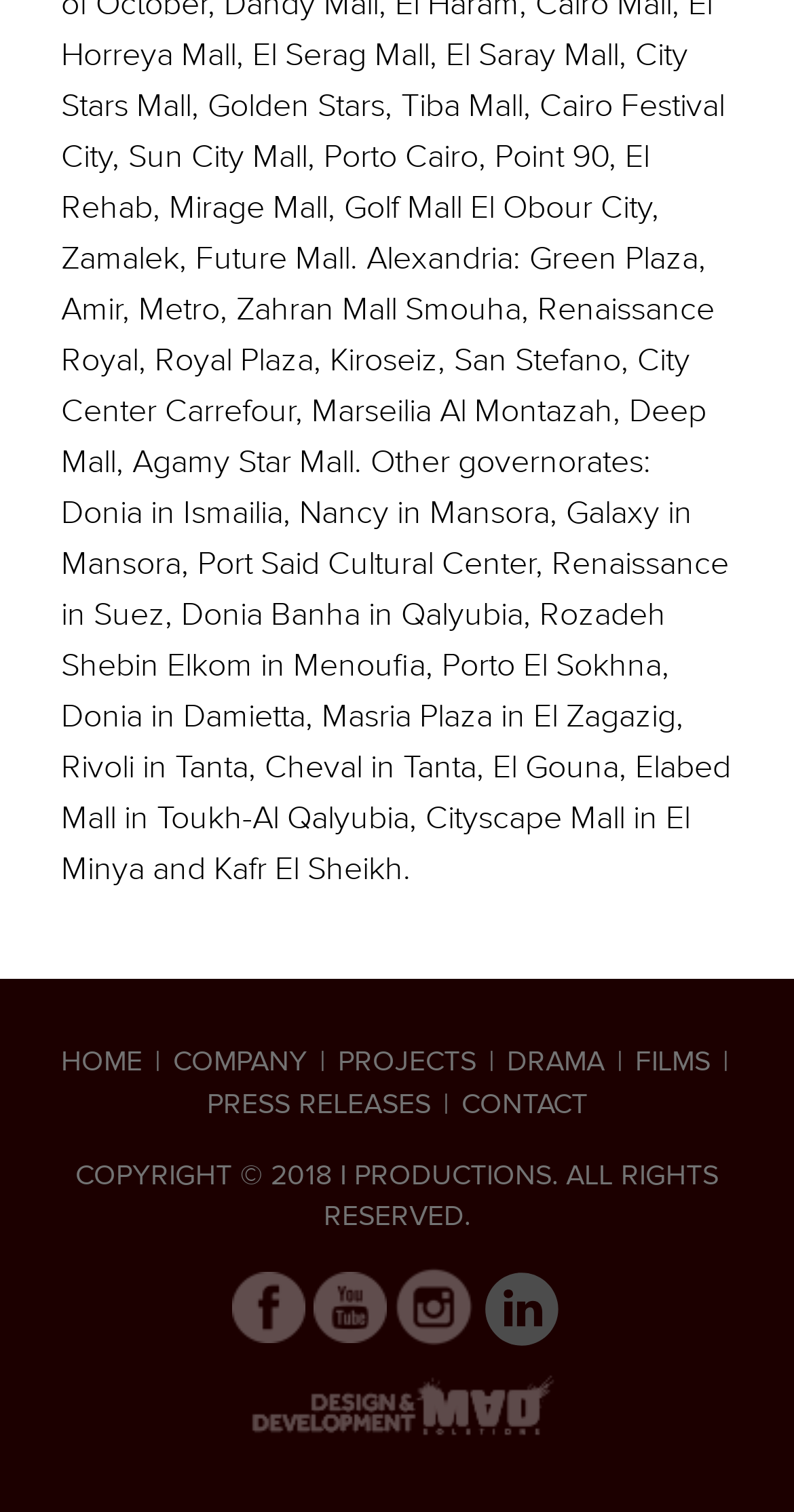How many social media links are there?
Kindly give a detailed and elaborate answer to the question.

There are four social media links located at the bottom of the webpage, each with an image element and a link element. They are arranged horizontally and have bounding boxes of [0.292, 0.841, 0.385, 0.888], [0.395, 0.841, 0.487, 0.888], [0.497, 0.839, 0.595, 0.89], and [0.605, 0.839, 0.708, 0.893] respectively.